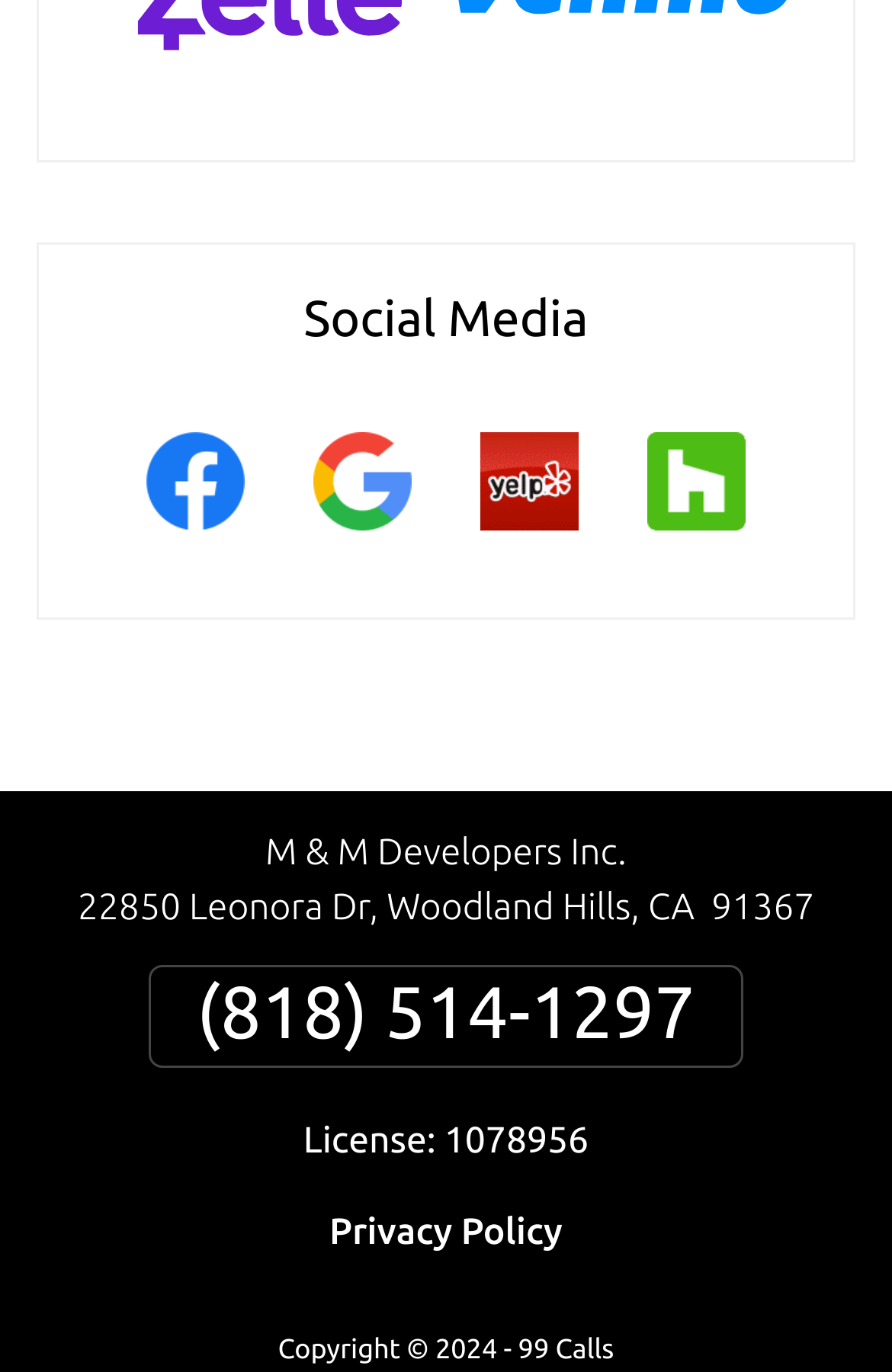What is the address?
Look at the image and respond with a one-word or short-phrase answer.

22850 Leonora Dr, Woodland Hills, CA 91367